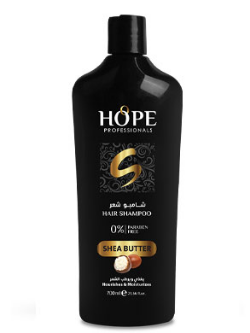Carefully observe the image and respond to the question with a detailed answer:
What is the volume of the shampoo bottle?

The caption specifies that the shampoo bottle has a volume of 700 ml, which is a measure of the product's quantity.